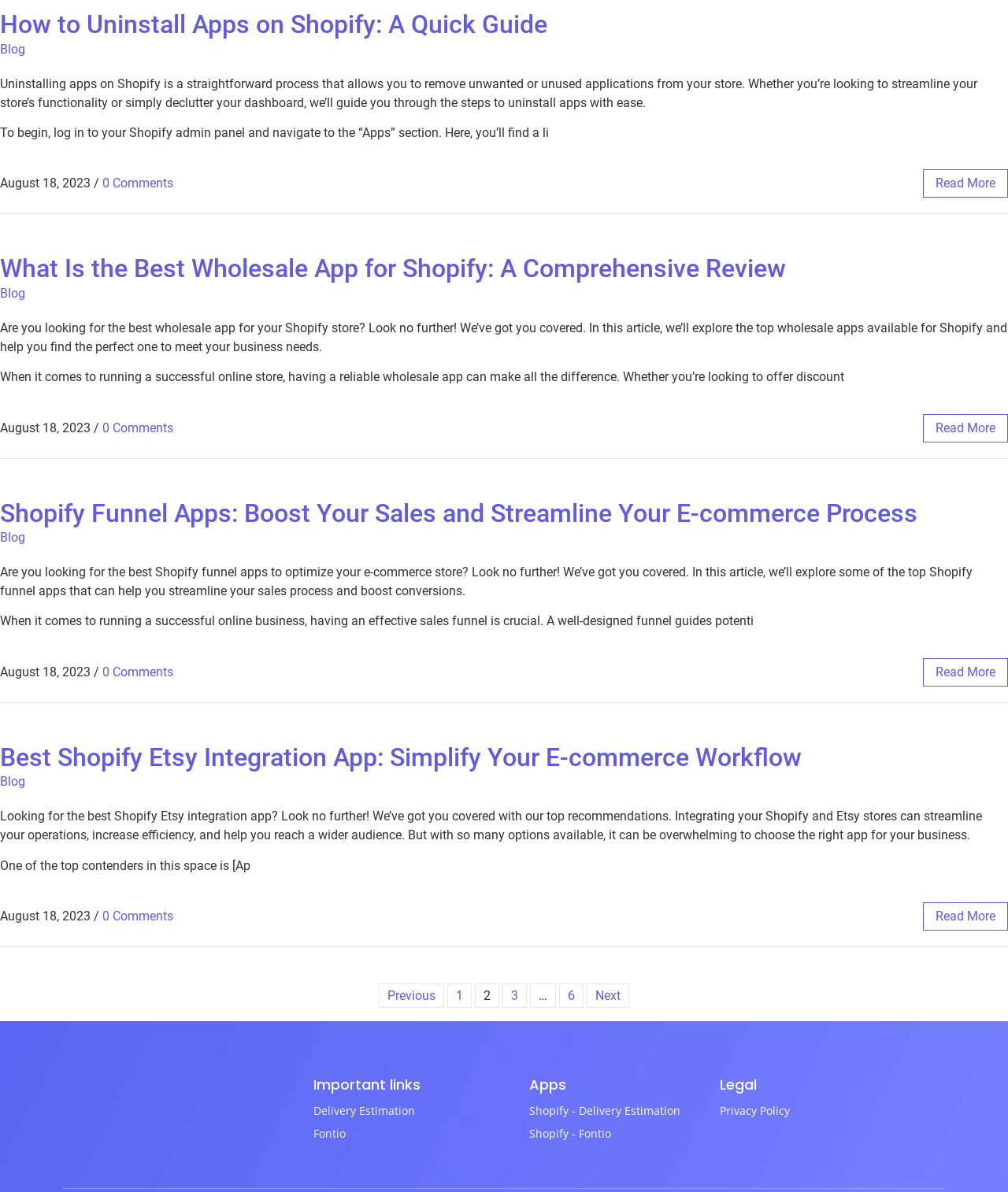Give a short answer using one word or phrase for the question:
What is the purpose of the 'Read More' link?

To read the full article